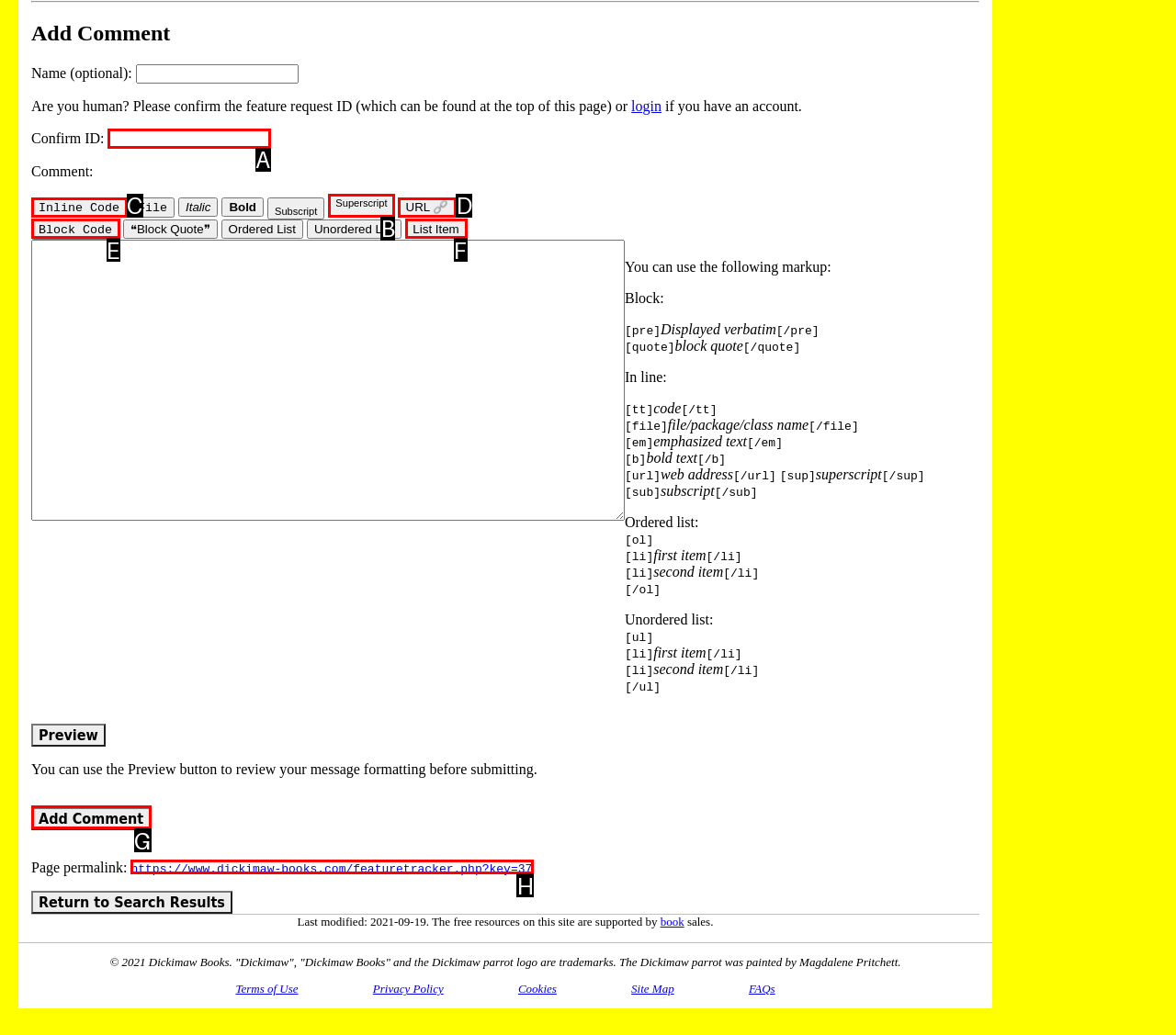Indicate the HTML element to be clicked to accomplish this task: Enter the confirm ID Respond using the letter of the correct option.

A